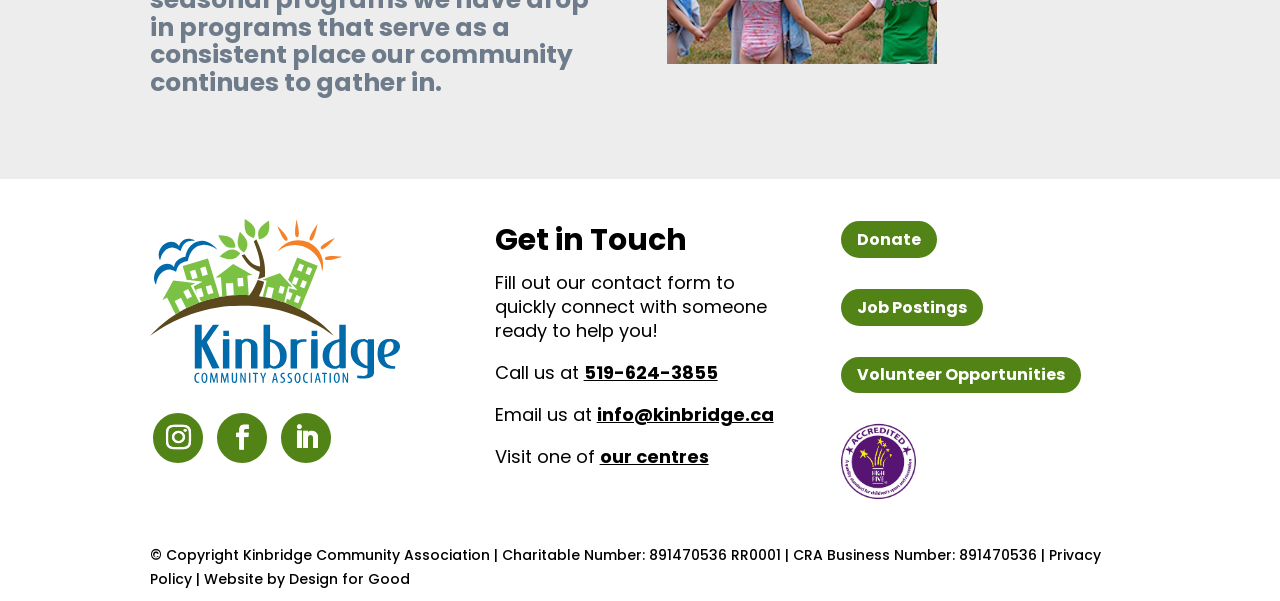Locate the bounding box coordinates of the region to be clicked to comply with the following instruction: "View Drop in CCRC Cricket in the Garden activity details". The coordinates must be four float numbers between 0 and 1, in the form [left, top, right, bottom].

[0.78, 0.071, 0.858, 0.15]